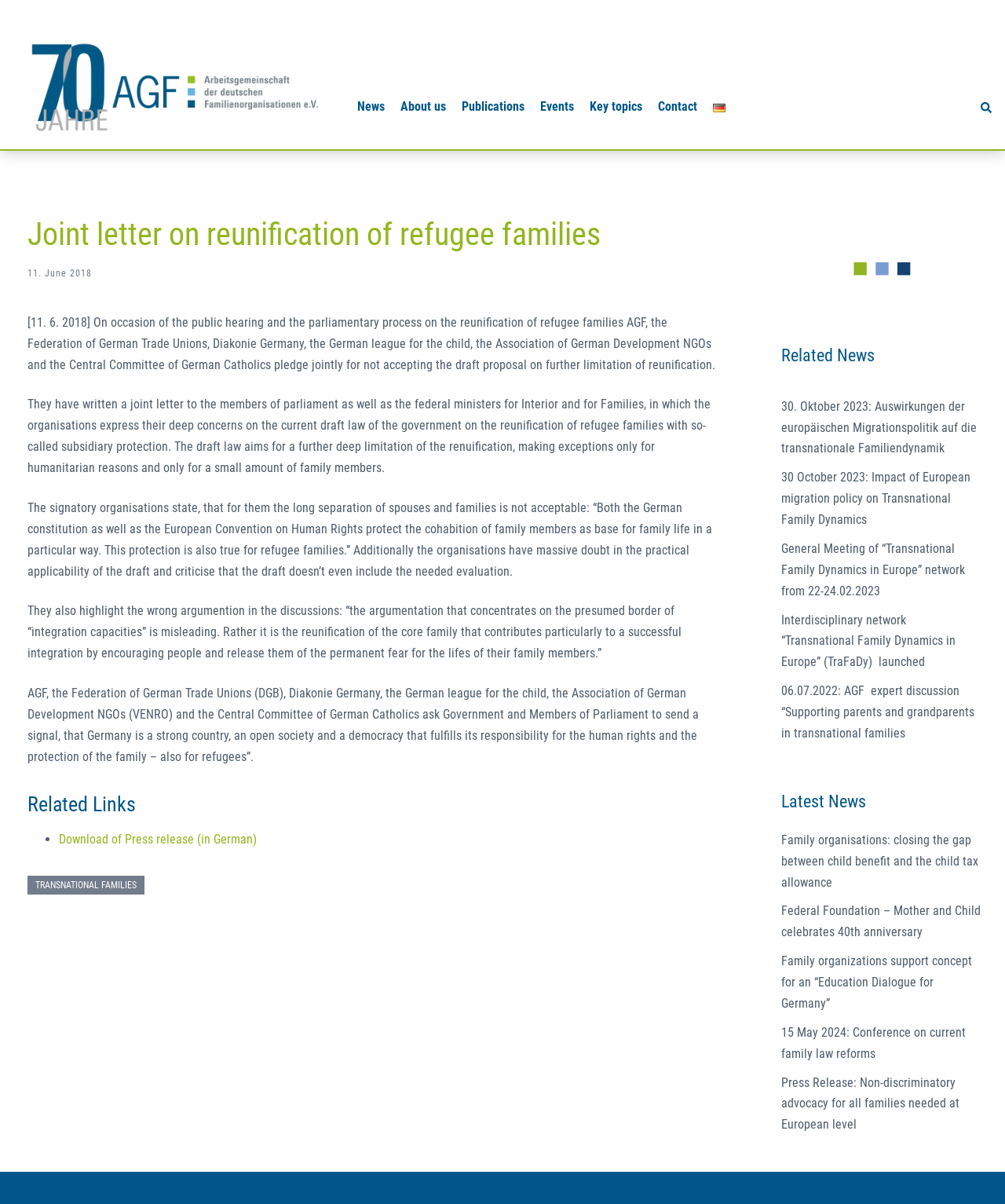Please specify the bounding box coordinates in the format (top-left x, top-left y, bottom-right x, bottom-right y), with values ranging from 0 to 1. Identify the bounding box for the UI component described as follows: Contact

[0.655, 0.08, 0.694, 0.098]